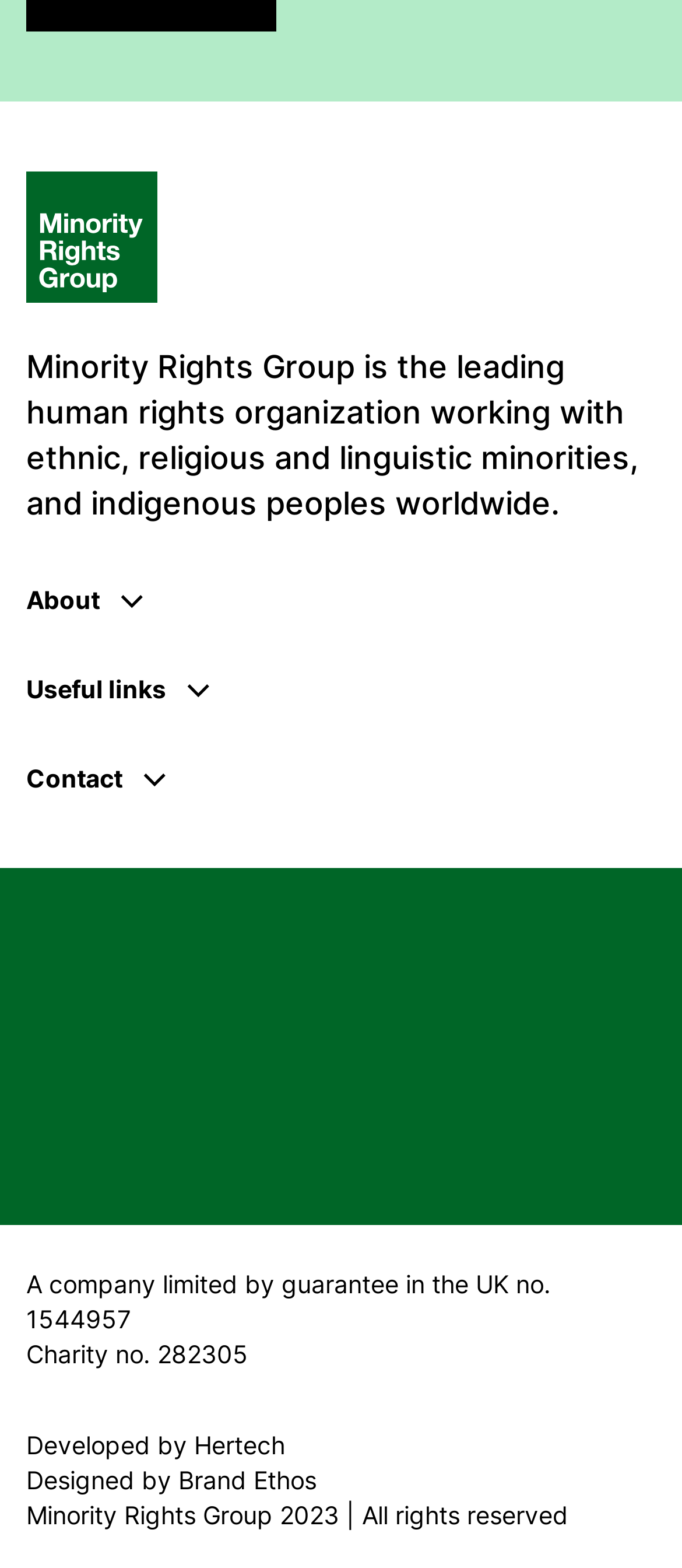How many social media links are there?
Respond with a short answer, either a single word or a phrase, based on the image.

5